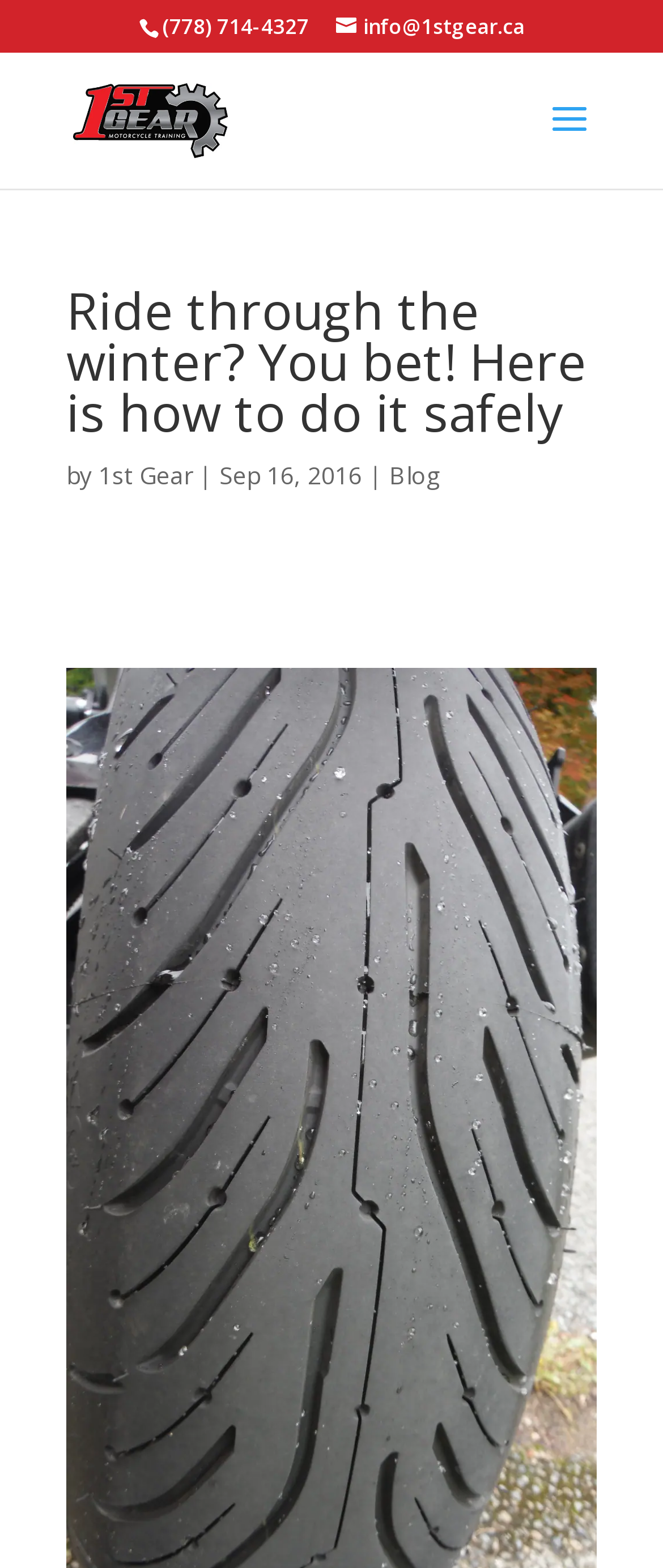Locate the heading on the webpage and return its text.

Ride through the winter? You bet! Here is how to do it safely